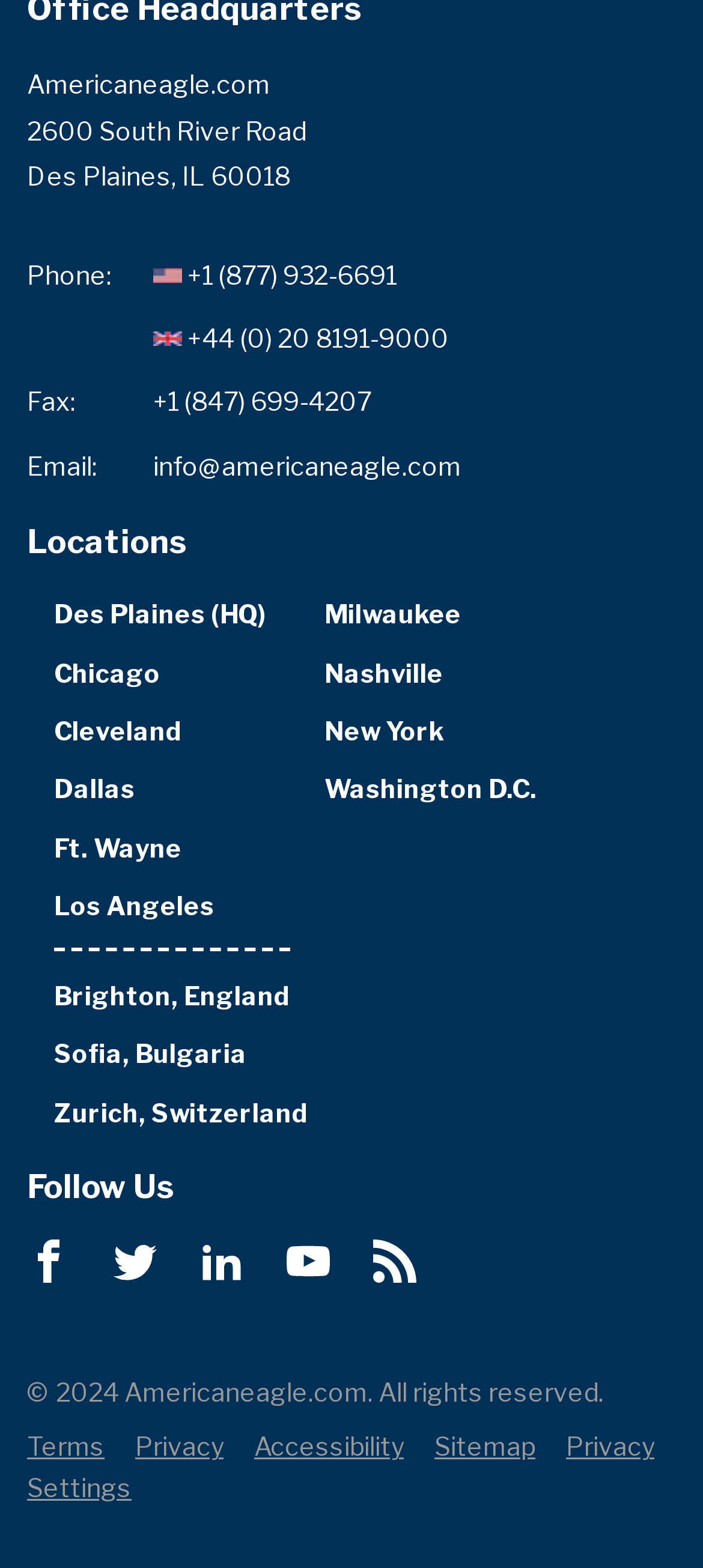Specify the bounding box coordinates of the area that needs to be clicked to achieve the following instruction: "Follow Americaneagle on Facebook".

[0.038, 0.791, 0.1, 0.826]